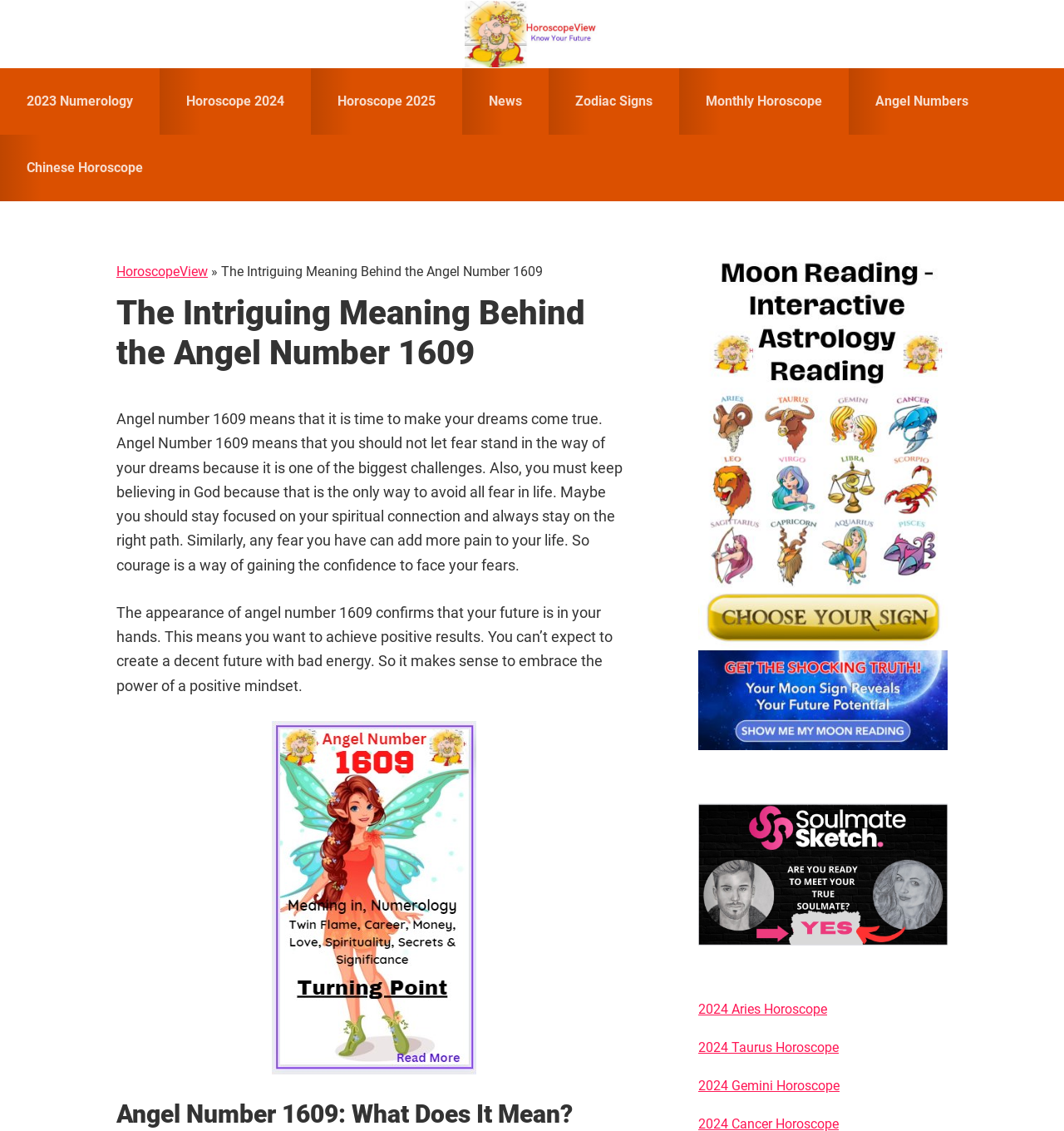Given the description: "2024 Gemini Horoscope", determine the bounding box coordinates of the UI element. The coordinates should be formatted as four float numbers between 0 and 1, [left, top, right, bottom].

[0.656, 0.953, 0.789, 0.967]